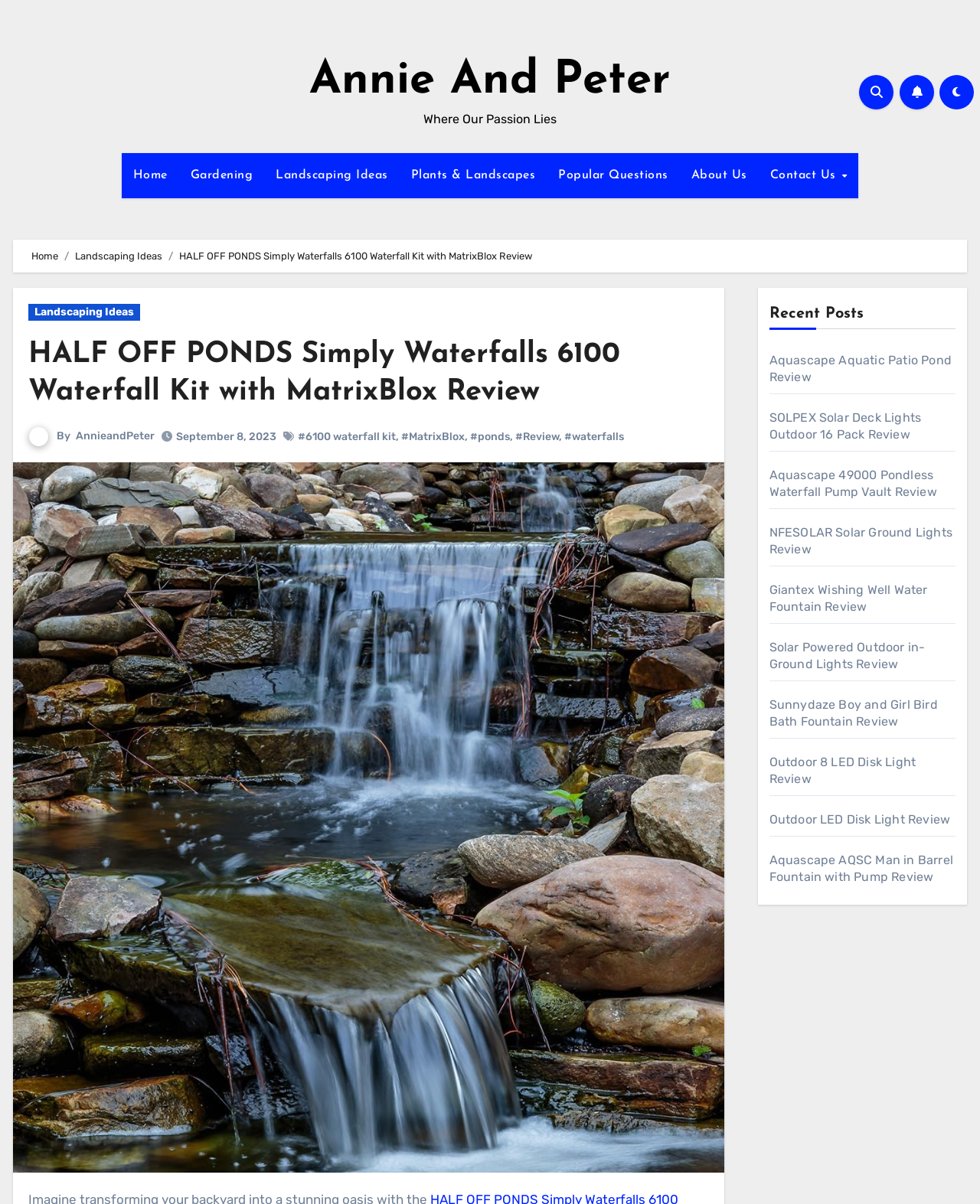What type of product is being reviewed?
Answer the question with a detailed explanation, including all necessary information.

I inferred the answer by analyzing the heading 'HALF OFF PONDS Simply Waterfalls 6100 Waterfall Kit with MatrixBlox Review' and identifying the product being reviewed as a waterfall kit.